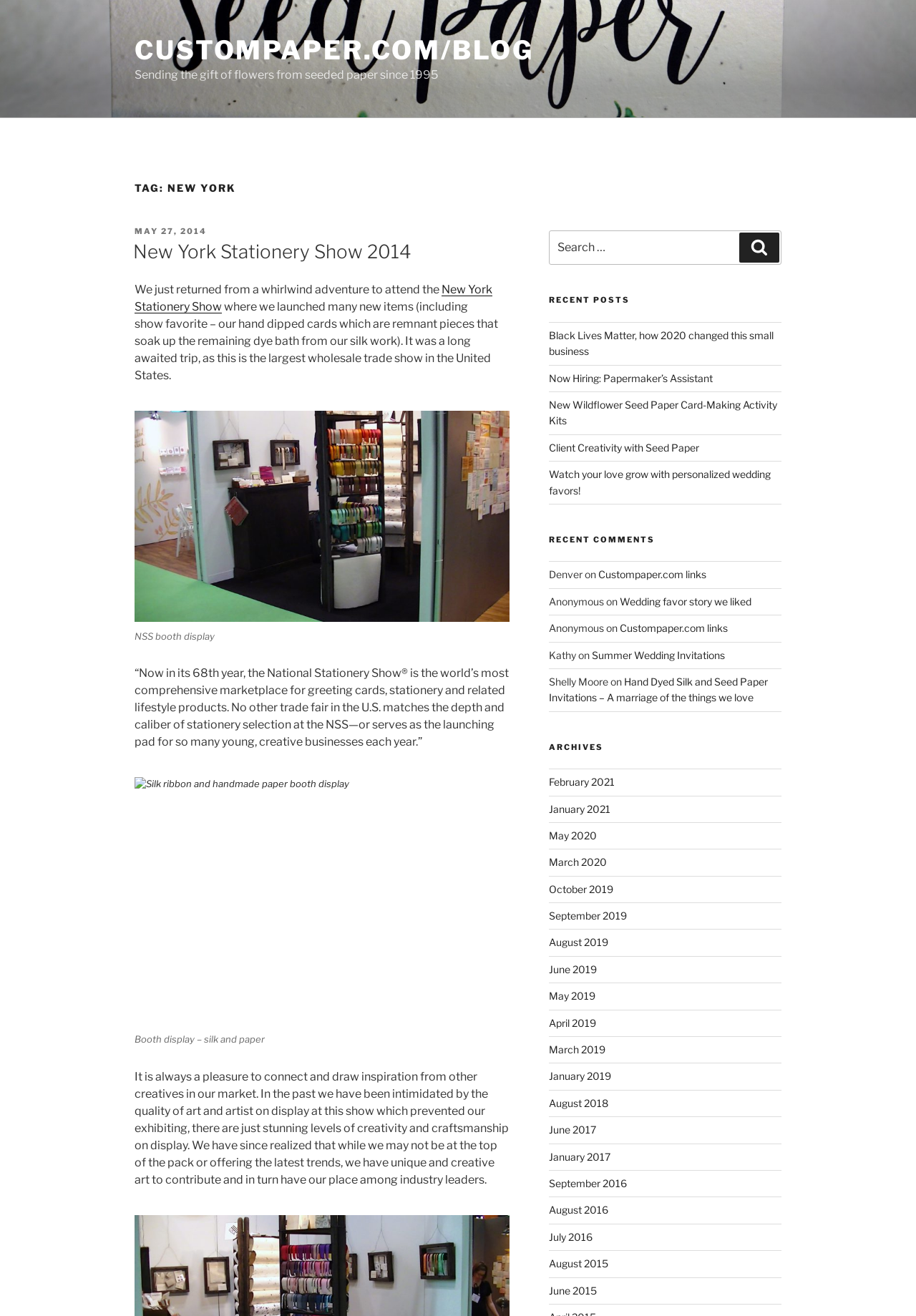What is the name of the company that wrote the blog post? Based on the screenshot, please respond with a single word or phrase.

Of The Earth